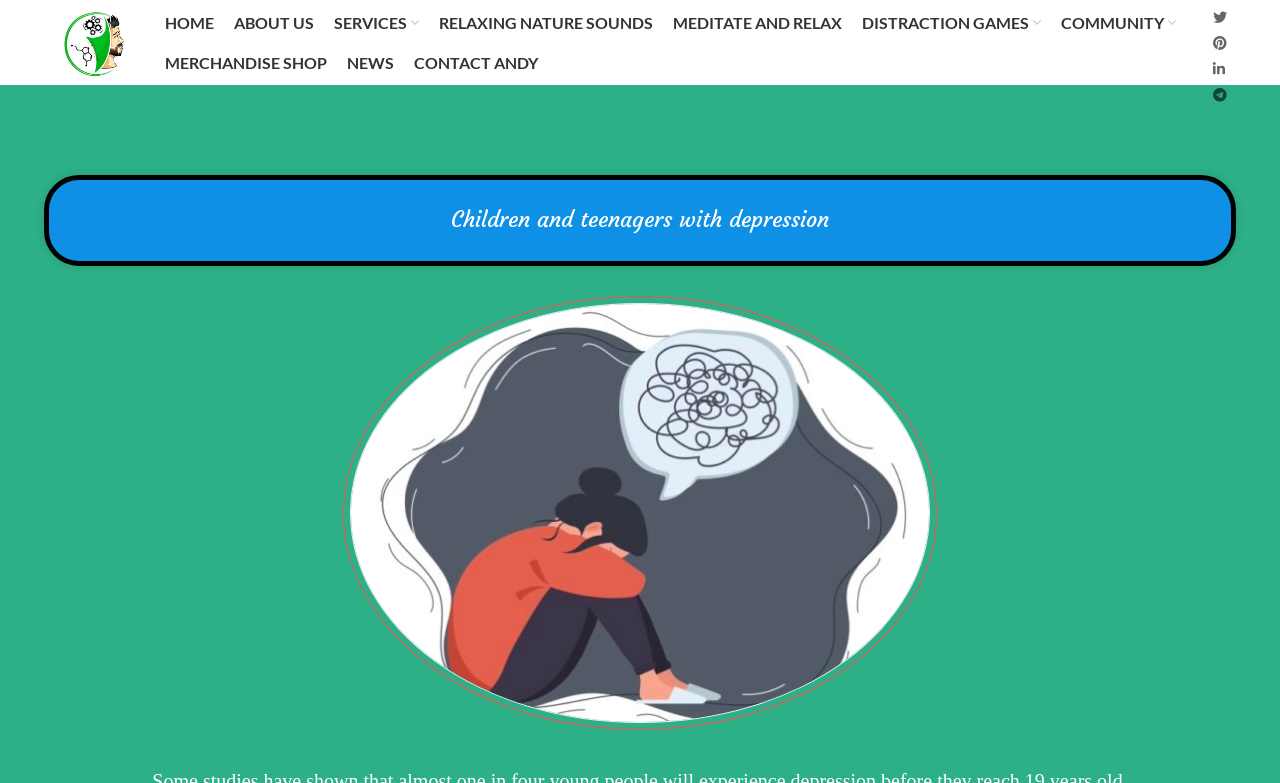Determine the bounding box coordinates for the area that needs to be clicked to fulfill this task: "learn about anxious andy". The coordinates must be given as four float numbers between 0 and 1, i.e., [left, top, right, bottom].

[0.045, 0.039, 0.105, 0.063]